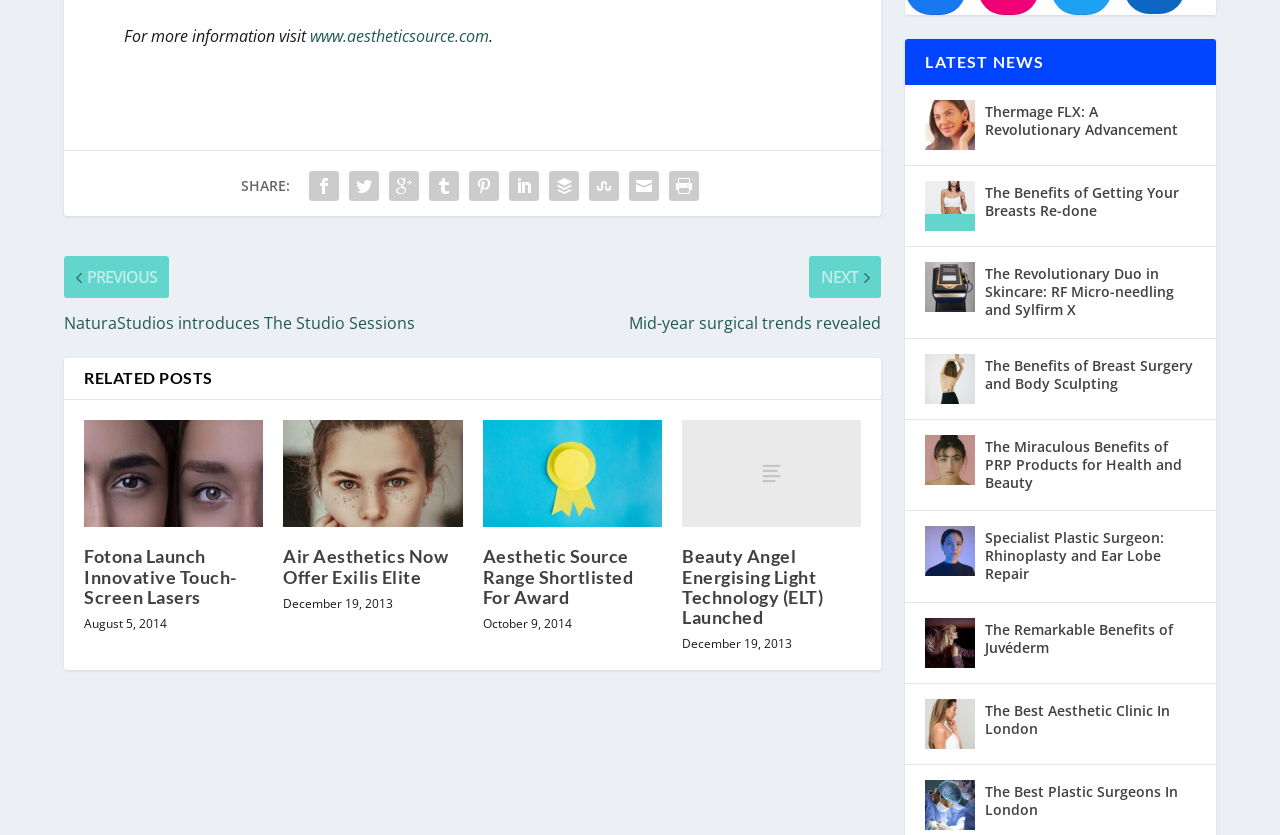Bounding box coordinates are specified in the format (top-left x, top-left y, bottom-right x, bottom-right y). All values are floating point numbers bounded between 0 and 1. Please provide the bounding box coordinate of the region this sentence describes: www.aestheticsource.com

[0.242, 0.03, 0.382, 0.056]